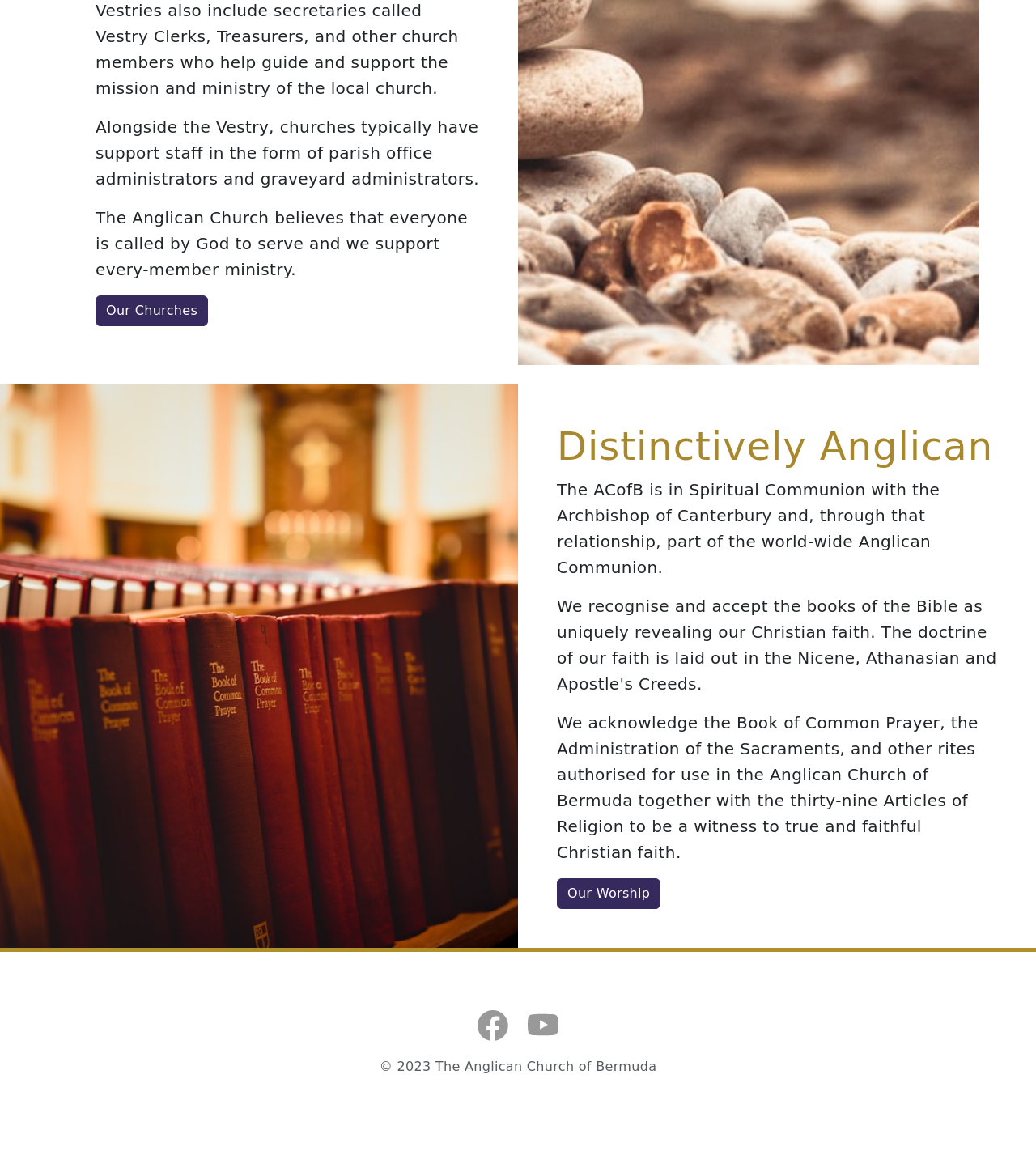What is the role of support staff in churches?
Using the visual information, answer the question in a single word or phrase.

parish office administrators and graveyard administrators